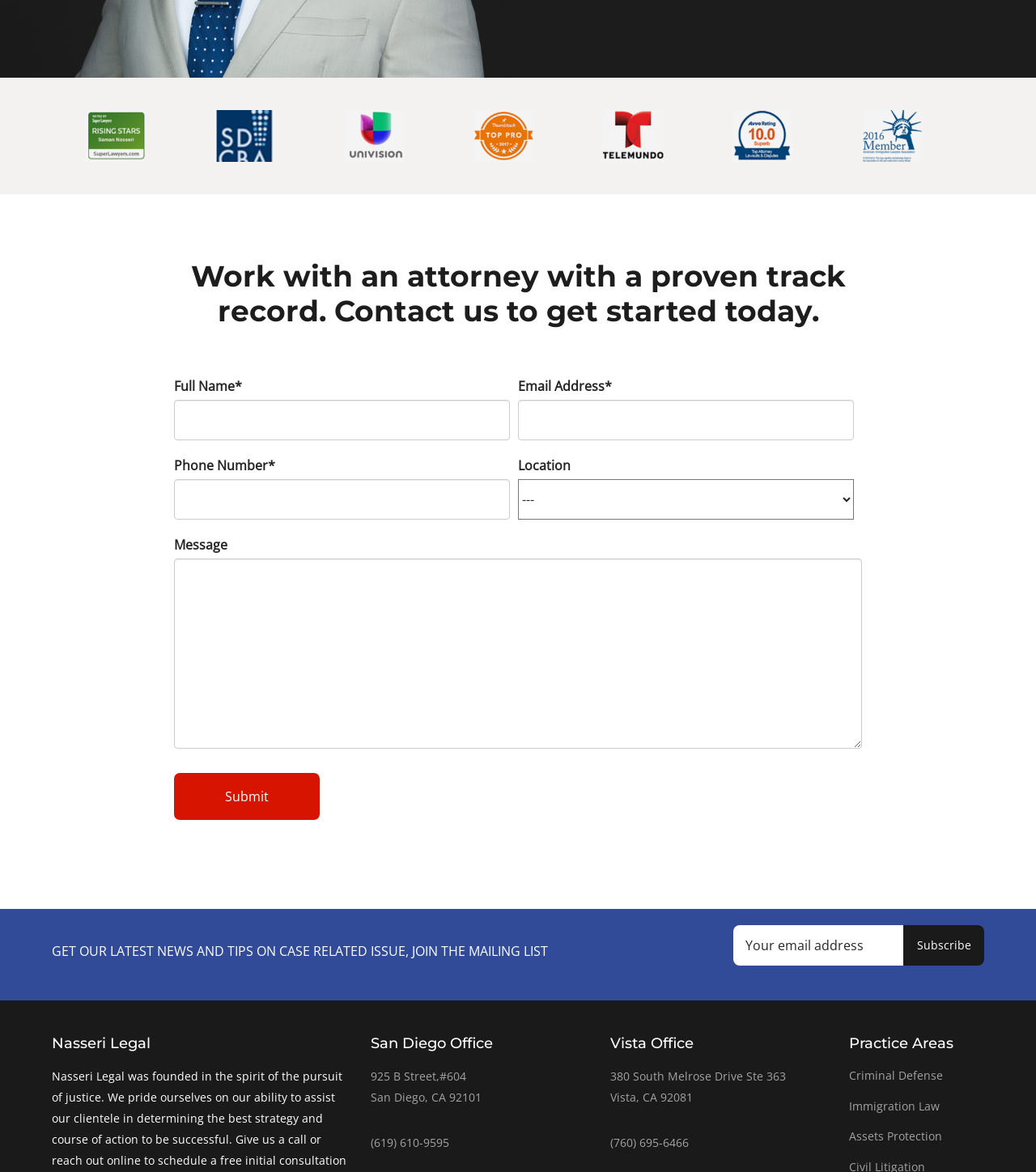Indicate the bounding box coordinates of the element that must be clicked to execute the instruction: "Subscribe to the mailing list". The coordinates should be given as four float numbers between 0 and 1, i.e., [left, top, right, bottom].

[0.872, 0.789, 0.95, 0.824]